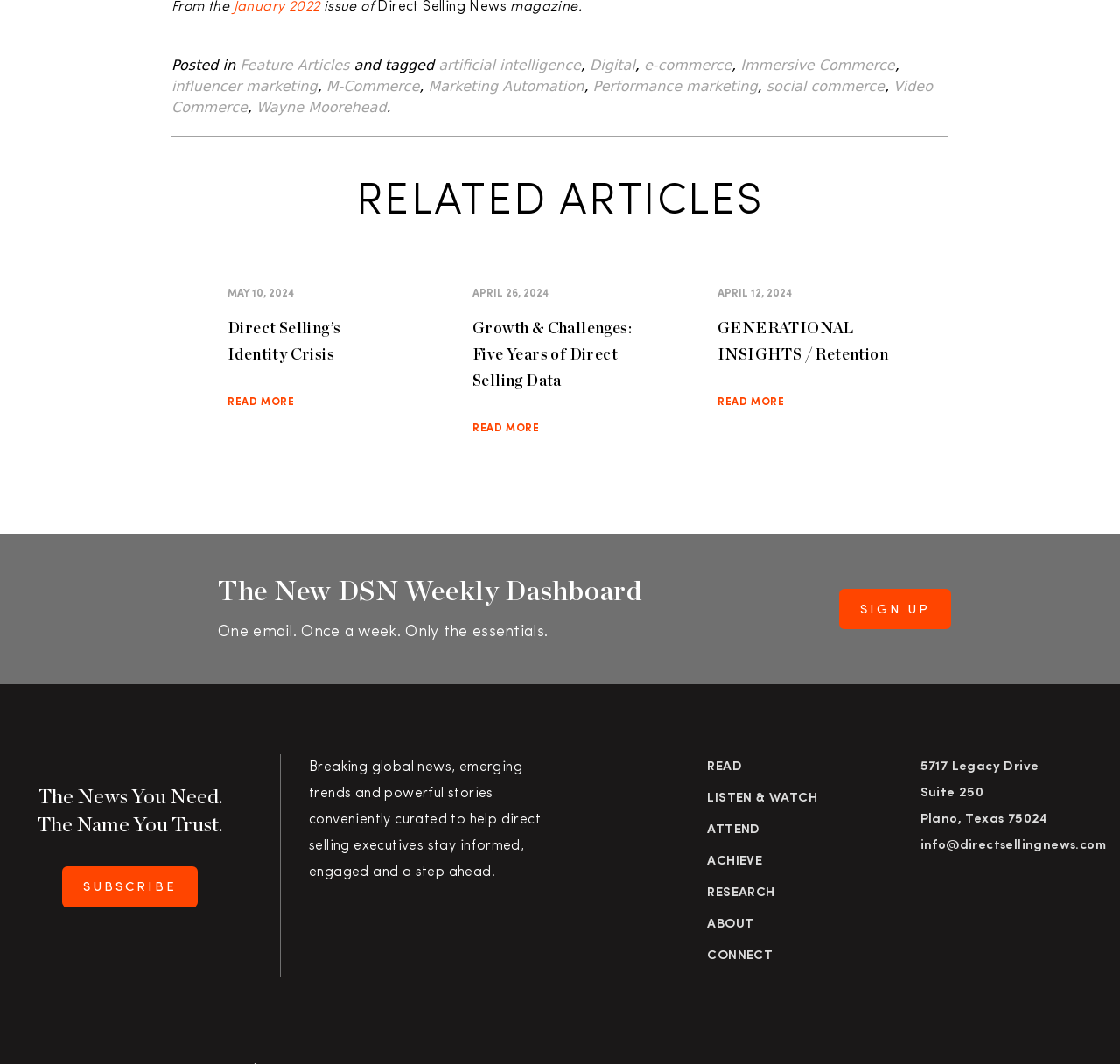What are the options to engage with Direct Selling News?
Examine the image and provide an in-depth answer to the question.

I found the options to engage with Direct Selling News by looking at the links at the bottom of the webpage, which include 'READ', 'LISTEN & WATCH', 'ATTEND', 'ACHIEVE', 'RESEARCH', 'ABOUT', and 'CONNECT'.